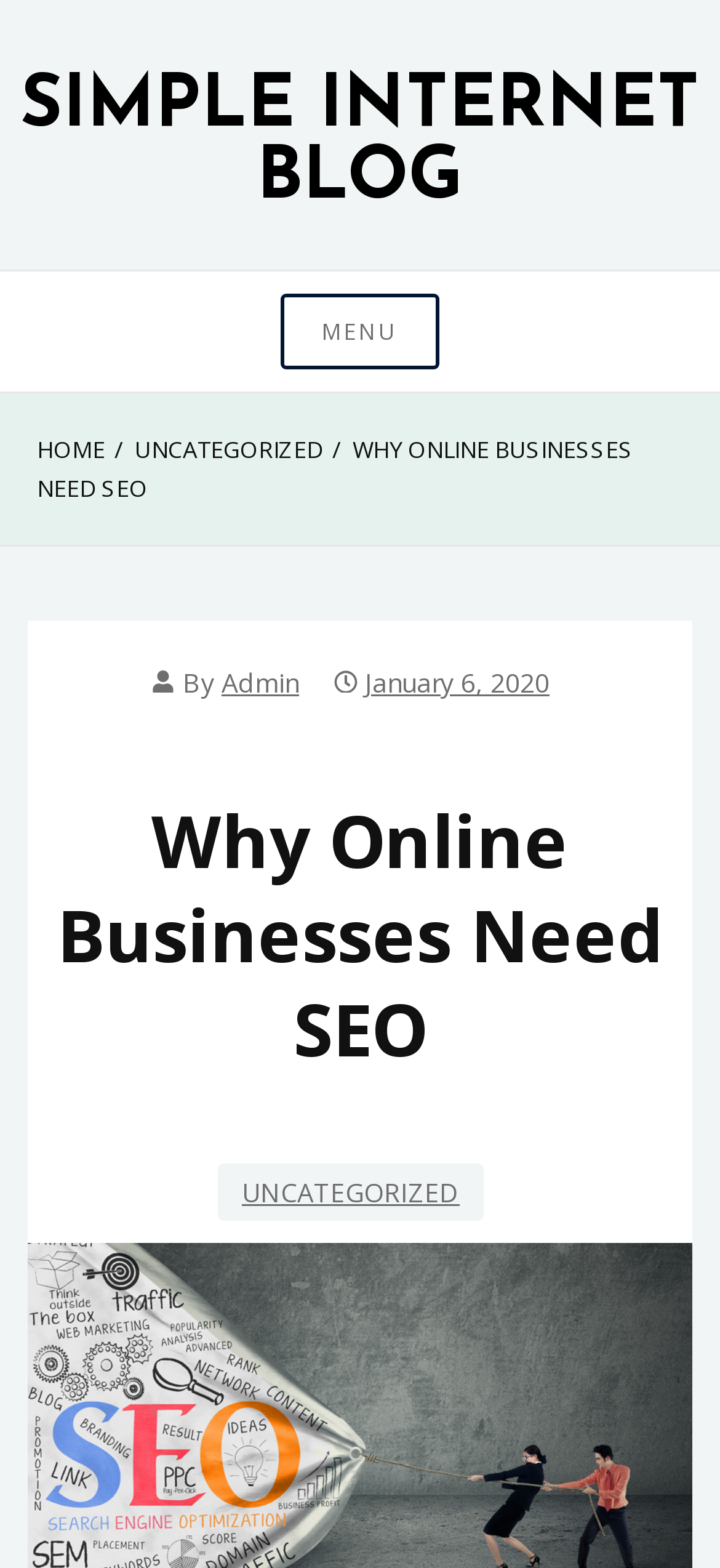When was the current page published?
Using the image, provide a concise answer in one word or a short phrase.

January 6, 2020